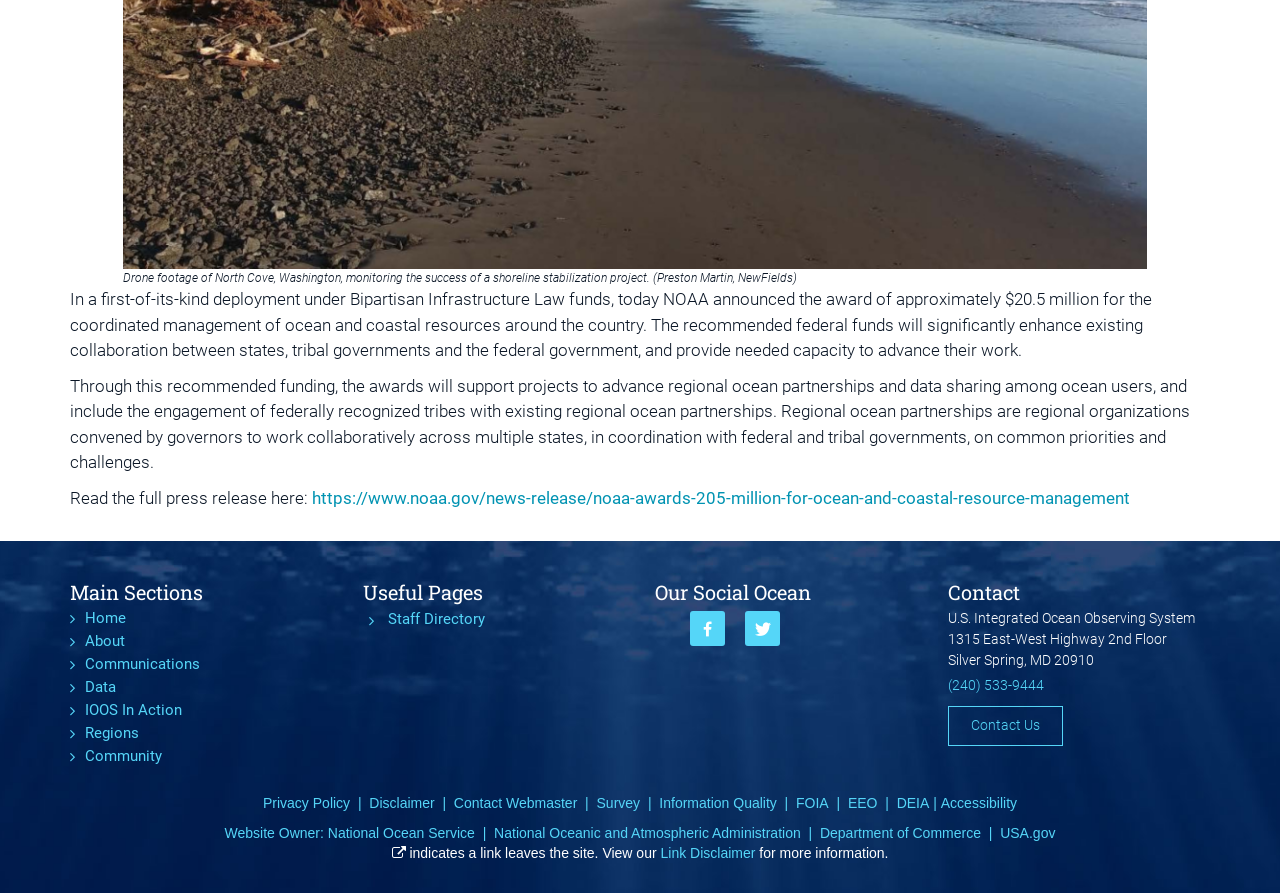Identify the bounding box coordinates for the UI element described as follows: "Department of Commerce". Ensure the coordinates are four float numbers between 0 and 1, formatted as [left, top, right, bottom].

[0.641, 0.924, 0.766, 0.942]